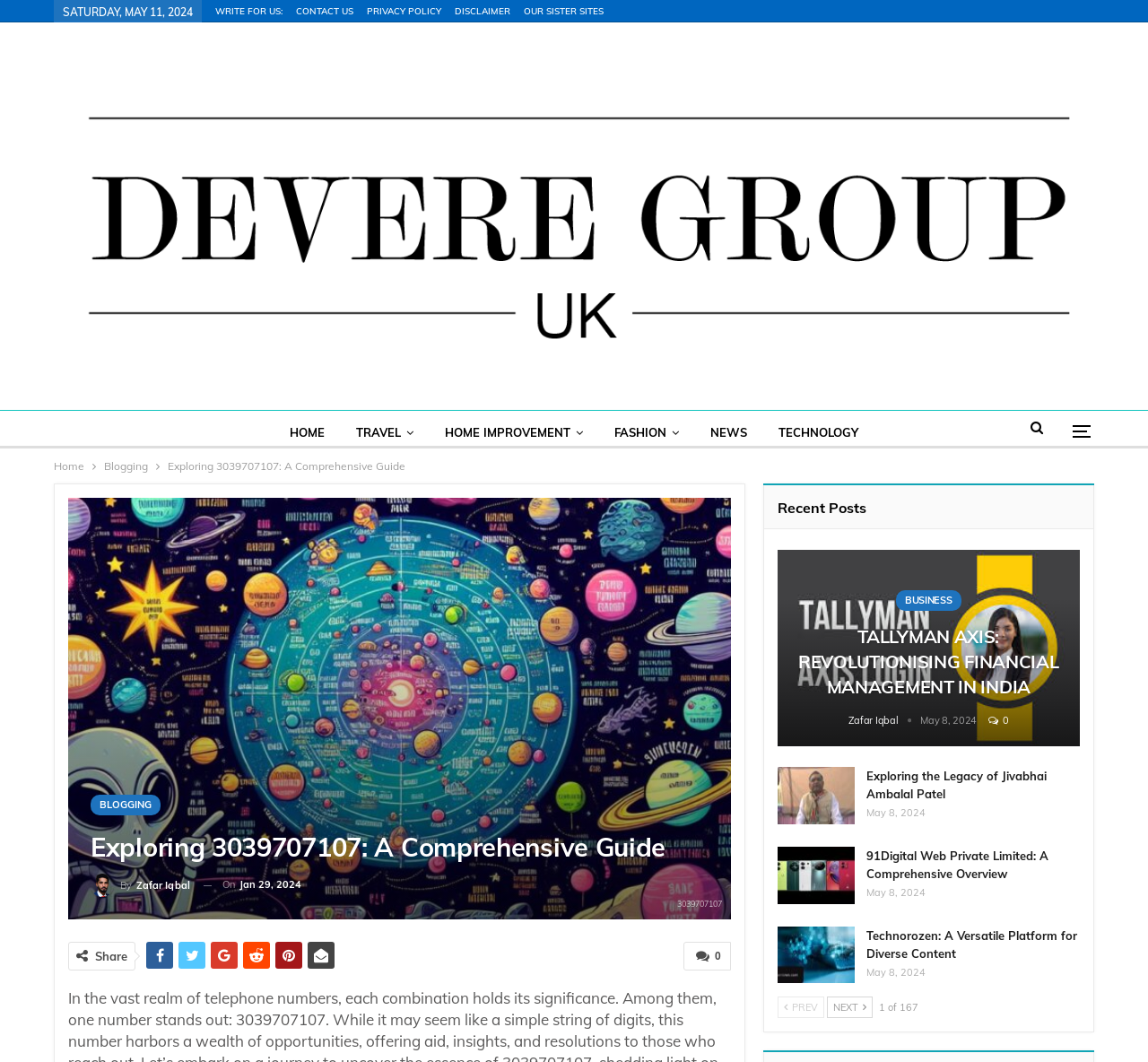What is the name of the website?
Offer a detailed and full explanation in response to the question.

I found the name of the website by looking at the top-left corner of the webpage, where the logo and name of the website are displayed. The name of the website is 'Devere Group'.